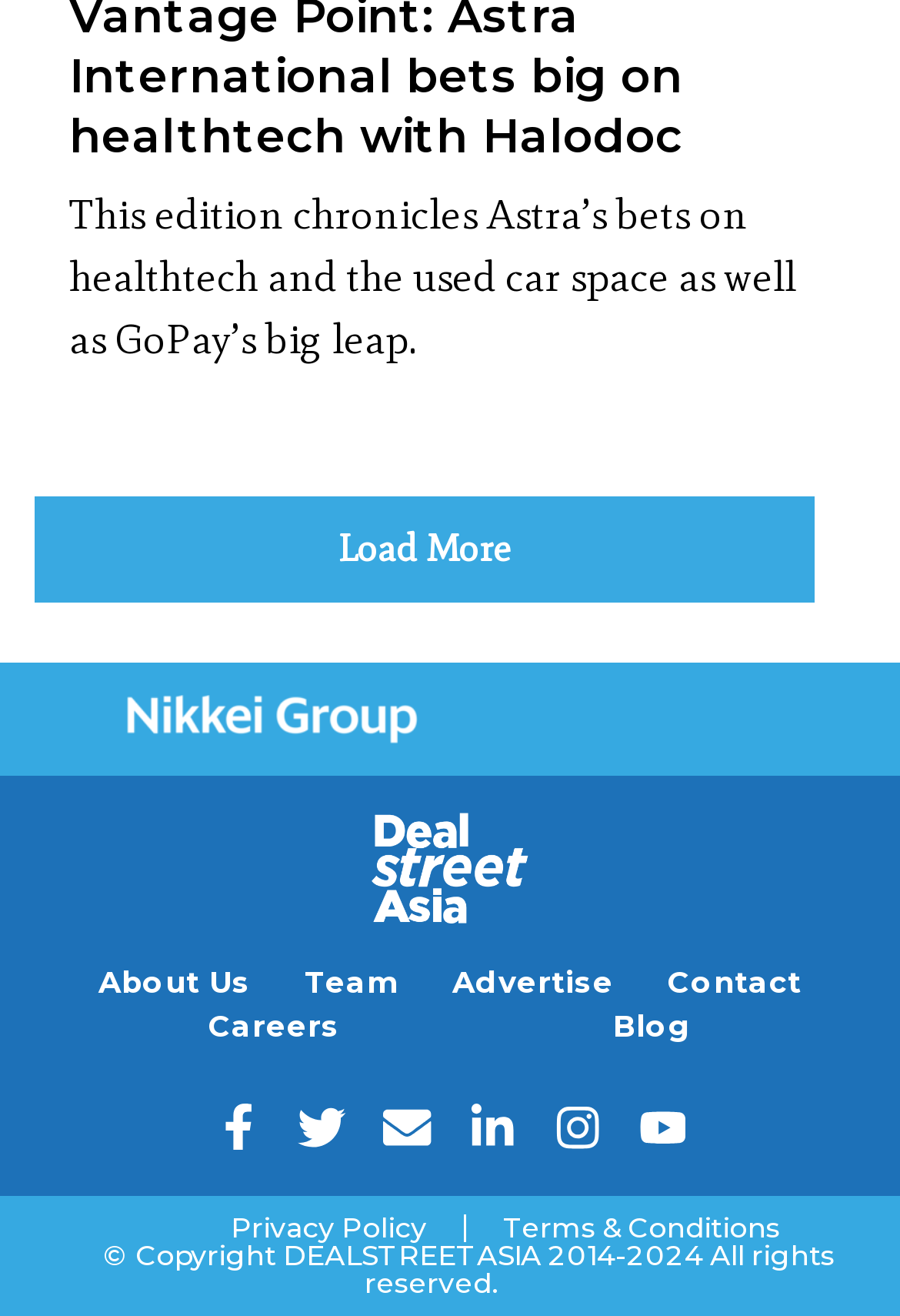Locate the bounding box coordinates of the area you need to click to fulfill this instruction: 'Read the 'Privacy Policy''. The coordinates must be in the form of four float numbers ranging from 0 to 1: [left, top, right, bottom].

[0.215, 0.922, 0.515, 0.943]